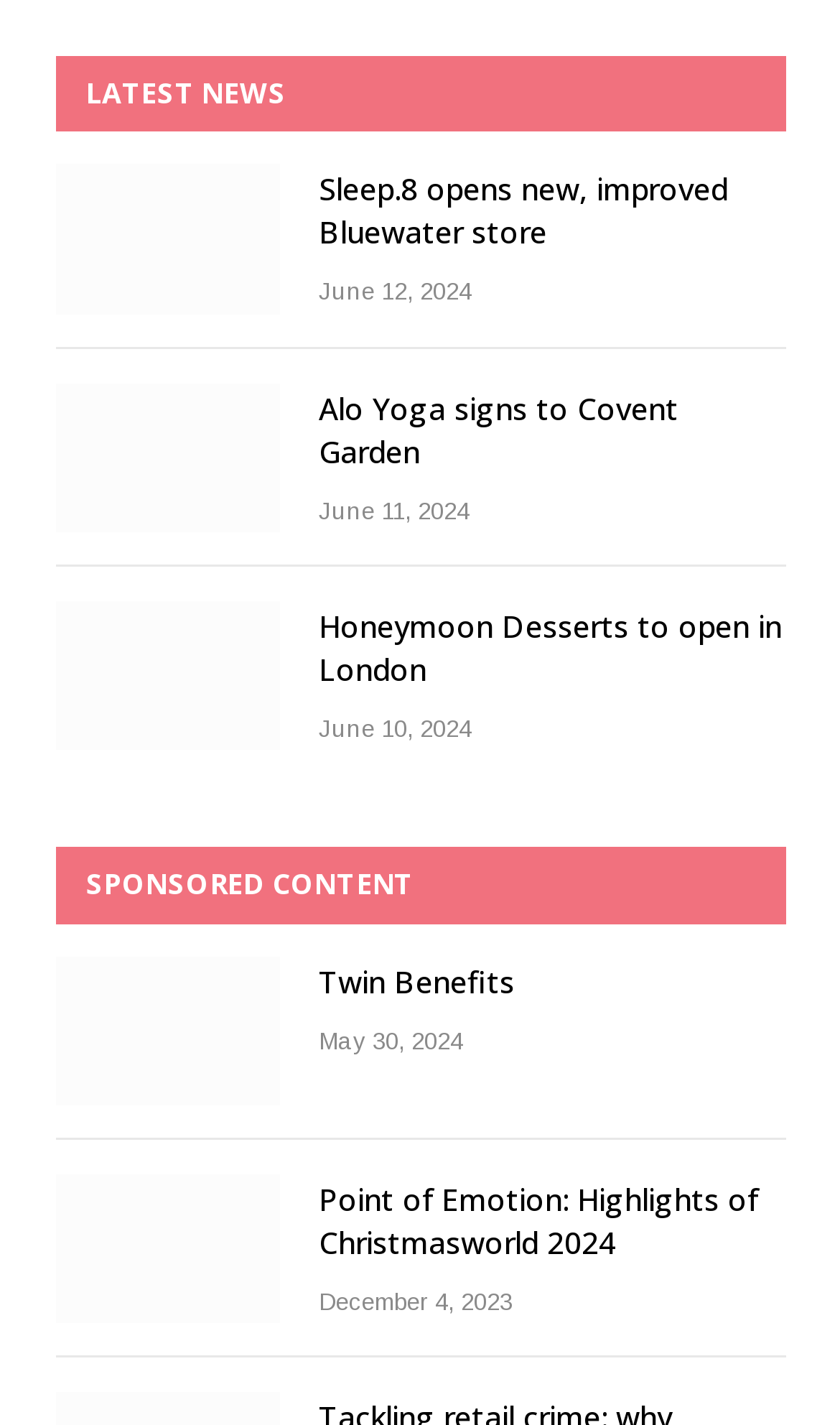Indicate the bounding box coordinates of the element that needs to be clicked to satisfy the following instruction: "Check the details of Honeymoon Desserts in London". The coordinates should be four float numbers between 0 and 1, i.e., [left, top, right, bottom].

[0.067, 0.422, 0.333, 0.527]